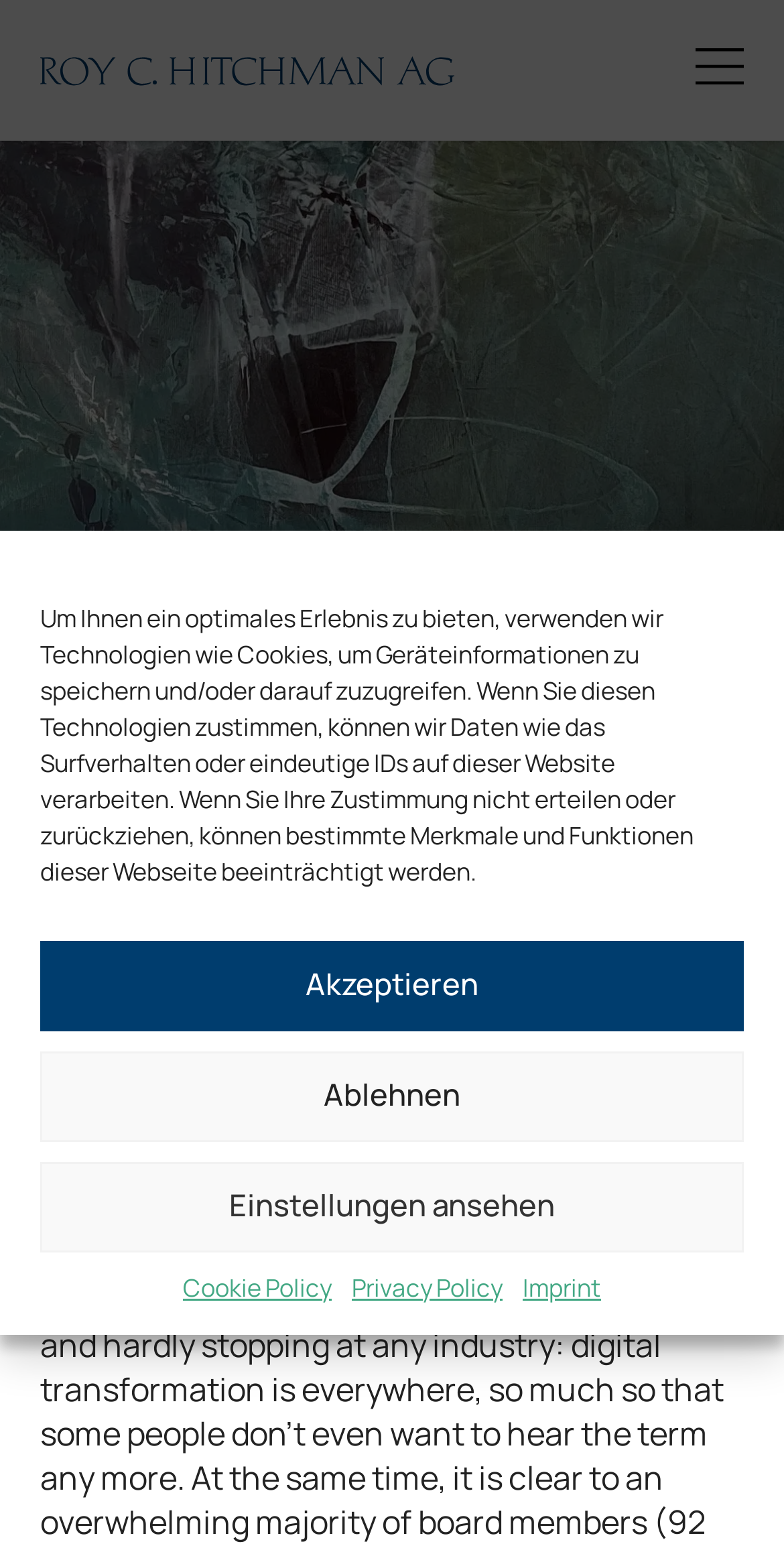Identify the bounding box for the given UI element using the description provided. Coordinates should be in the format (top-left x, top-left y, bottom-right x, bottom-right y) and must be between 0 and 1. Here is the description: Menü

[0.887, 0.031, 0.949, 0.054]